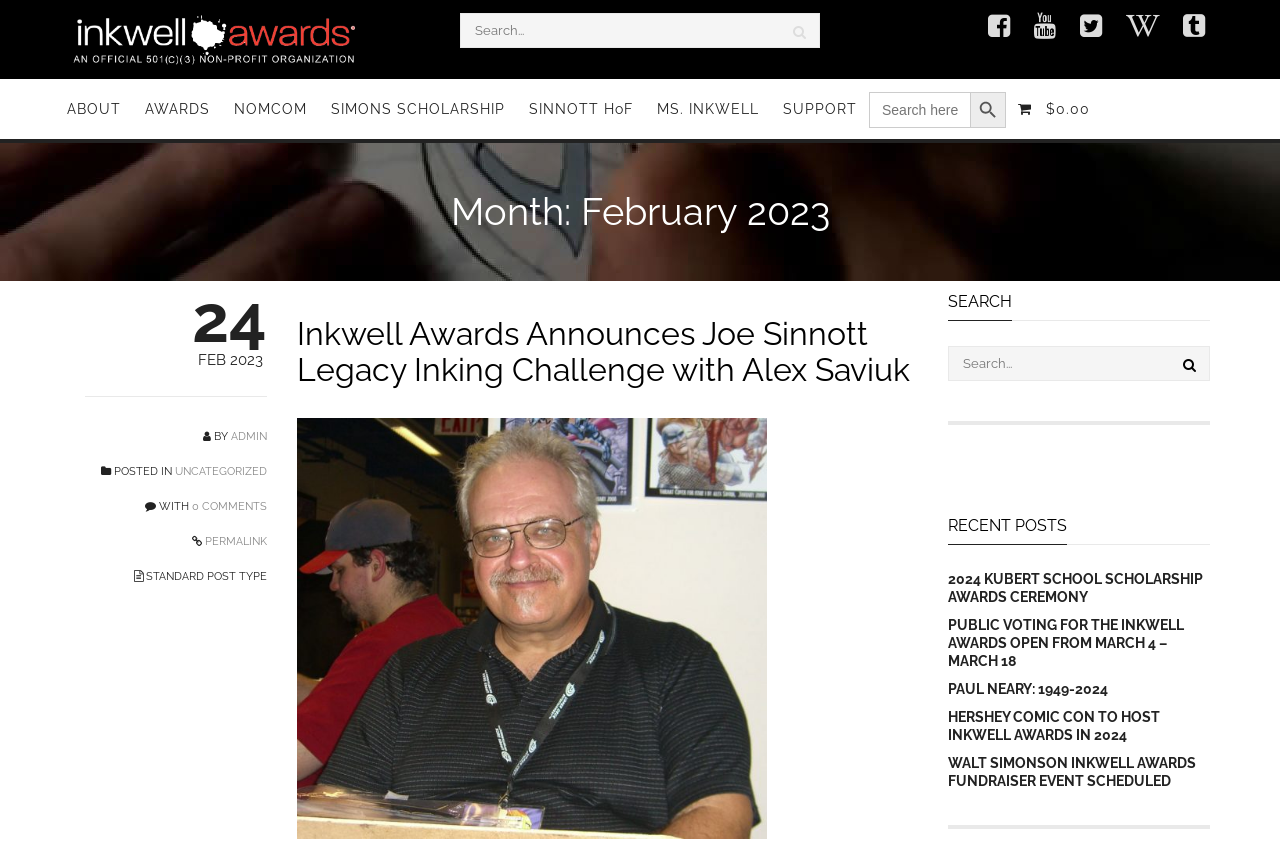Show the bounding box coordinates of the element that should be clicked to complete the task: "Search for something".

[0.359, 0.015, 0.641, 0.057]